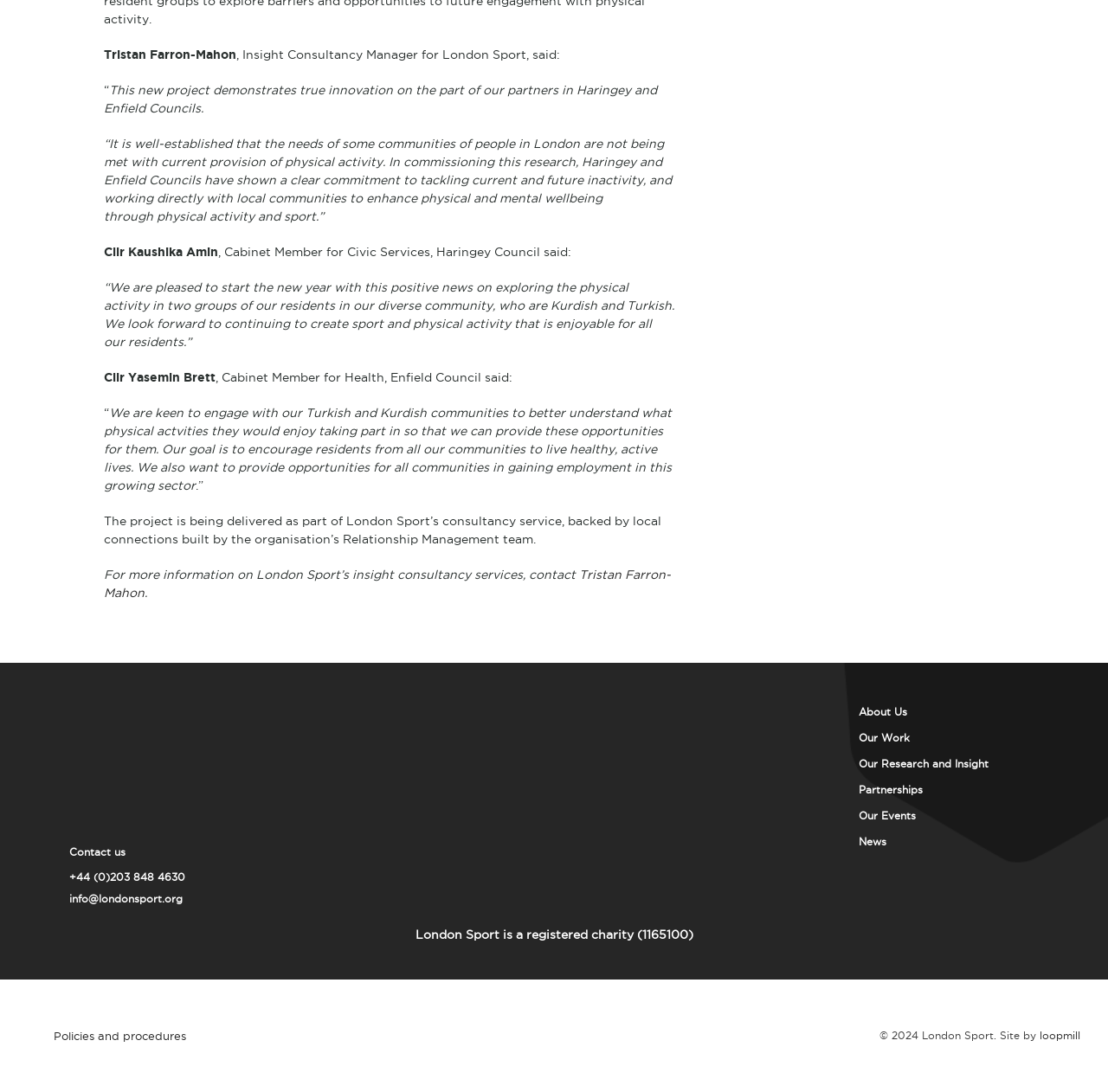Carefully examine the image and provide an in-depth answer to the question: What is the goal of the project mentioned in the article?

I found the answer by looking at the quote from Cllr Yasemin Brett, which mentions the goal of the project as encouraging residents to live healthy, active lives.